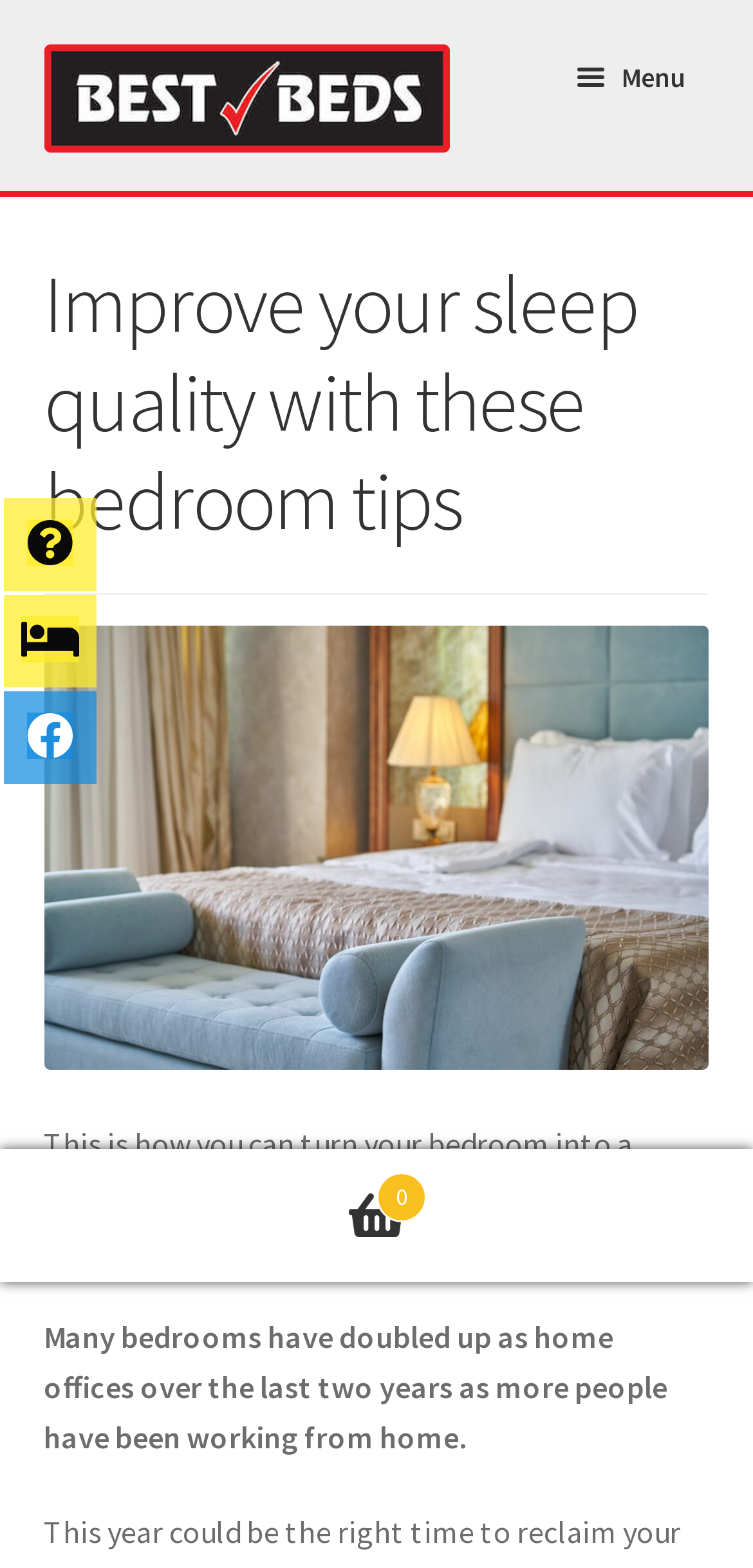Generate a thorough caption detailing the webpage content.

The webpage is about improving sleep quality and turning a bedroom into a serene sanctuary. At the top left, there is a logo "Best Beds" with a link and an image. Next to it, there is a primary navigation menu with several links, including "Specials", "Our Stores", "Shop For Beds", "Shop For Furniture", and "Contact us". Each of these links has a corresponding button to expand a child menu.

Below the navigation menu, there is a header section with a heading that reads "Improve your sleep quality with these bedroom tips". Below the heading, there is a large image of a bed and mattress. 

The main content of the webpage starts with a paragraph of text that explains how to turn a bedroom into a serene sanctuary and improve sleep quality. This is followed by another paragraph of text that discusses how many bedrooms have doubled up as home offices over the last two years.

At the top right, there is a cart icon with a link and the number of items in the cart, which is currently zero. On the left side of the webpage, there are three social media links, represented by icons.

Overall, the webpage has a simple and clean layout, with a focus on providing information and resources for improving sleep quality and bedroom design.